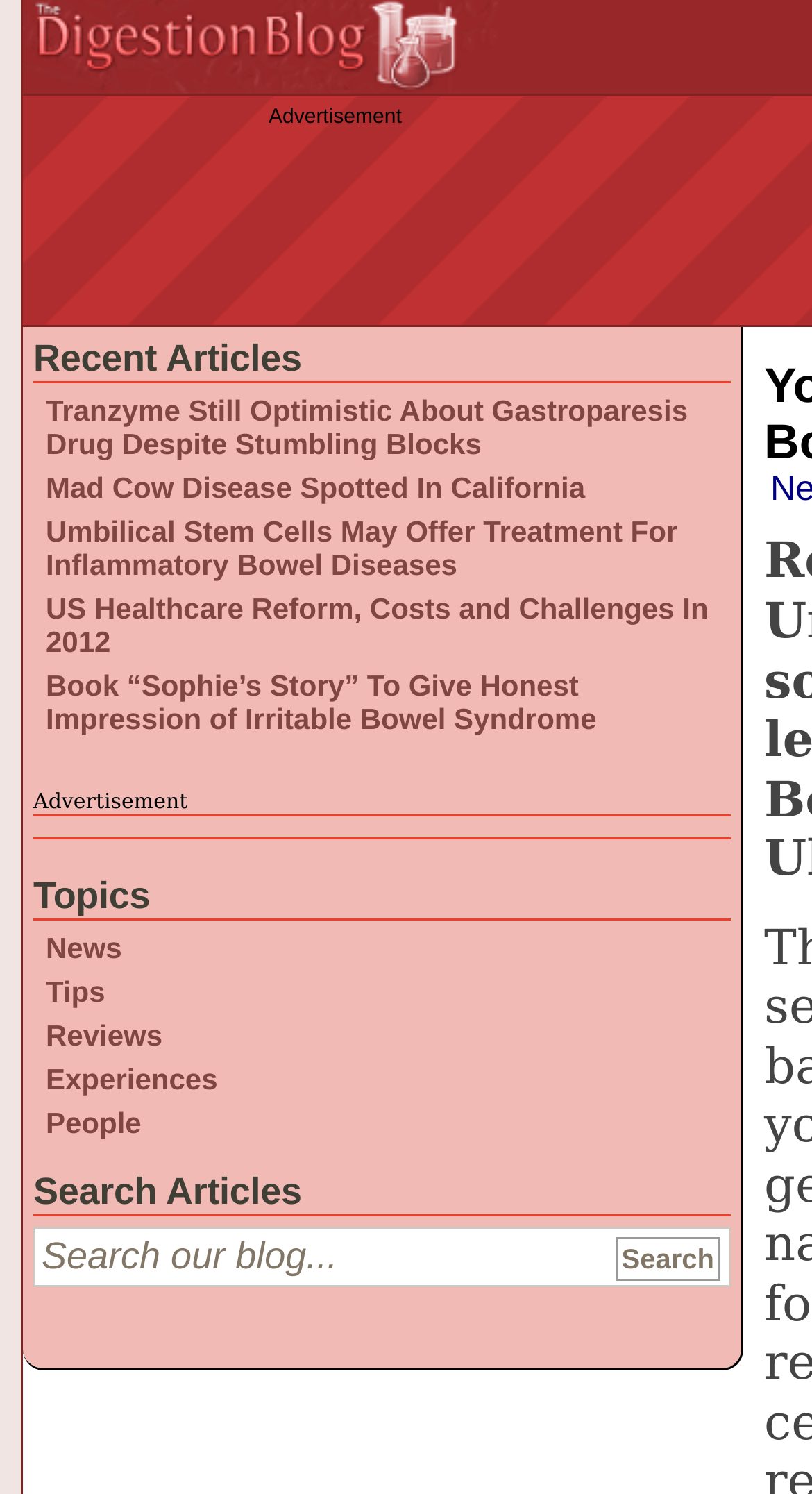What is the topic of the recent articles?
Please use the visual content to give a single word or phrase answer.

Health